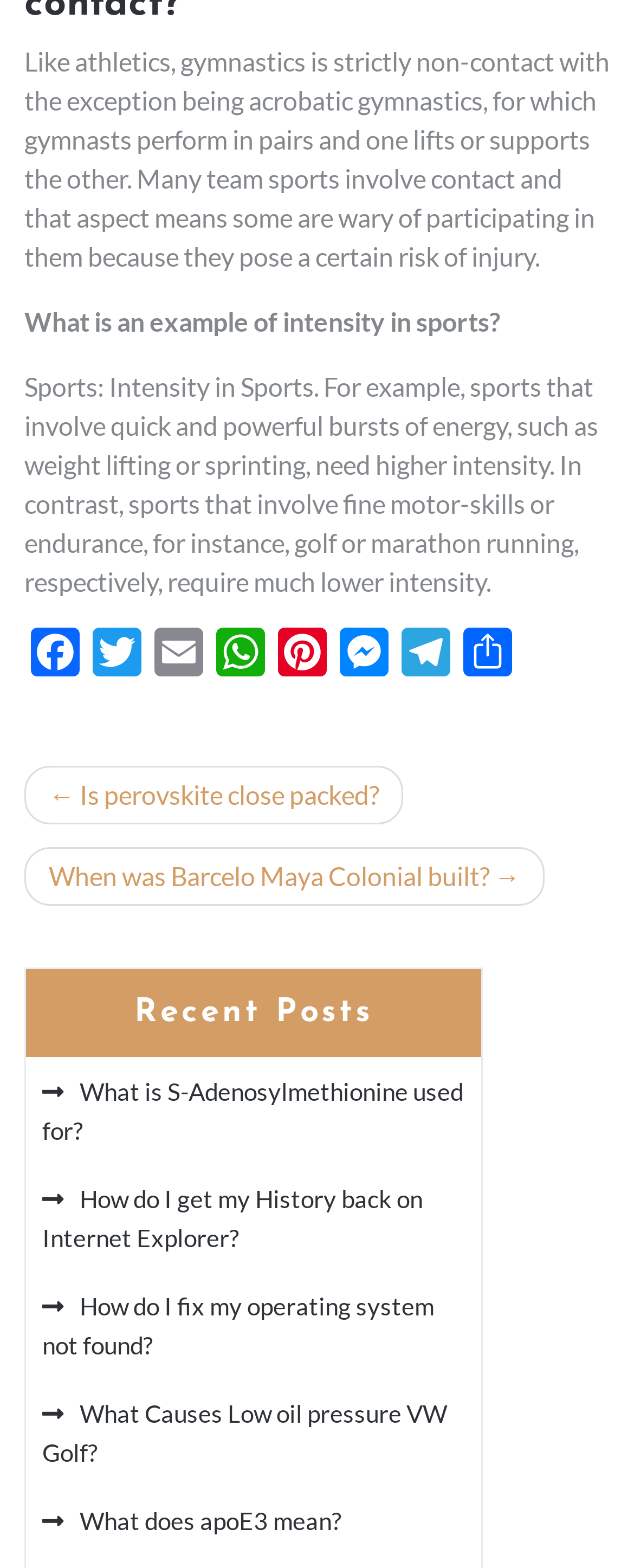For the given element description Is perovskite close packed?, determine the bounding box coordinates of the UI element. The coordinates should follow the format (top-left x, top-left y, bottom-right x, bottom-right y) and be within the range of 0 to 1.

[0.038, 0.488, 0.636, 0.526]